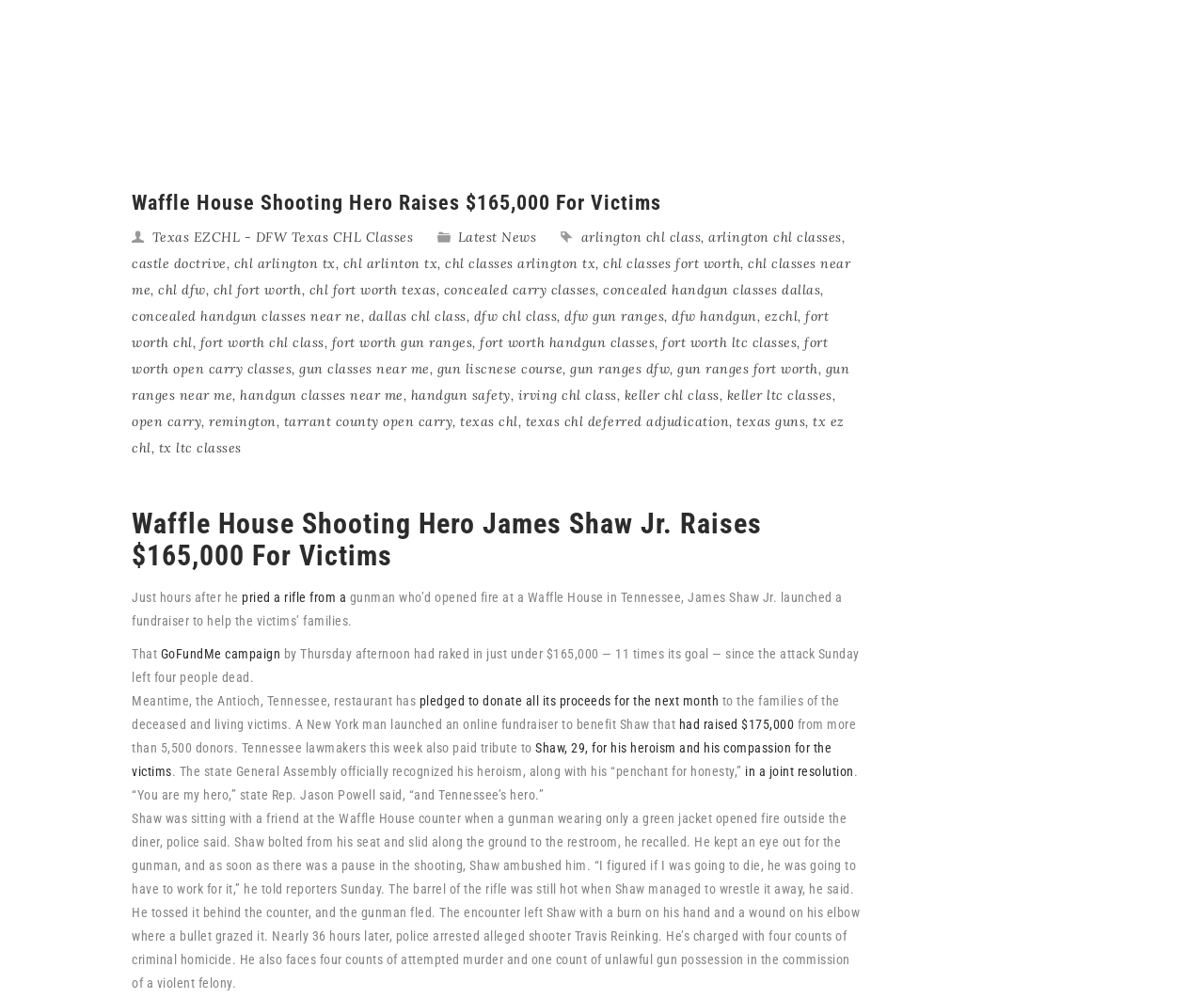Please answer the following question using a single word or phrase: 
What is the age of James Shaw Jr.?

29